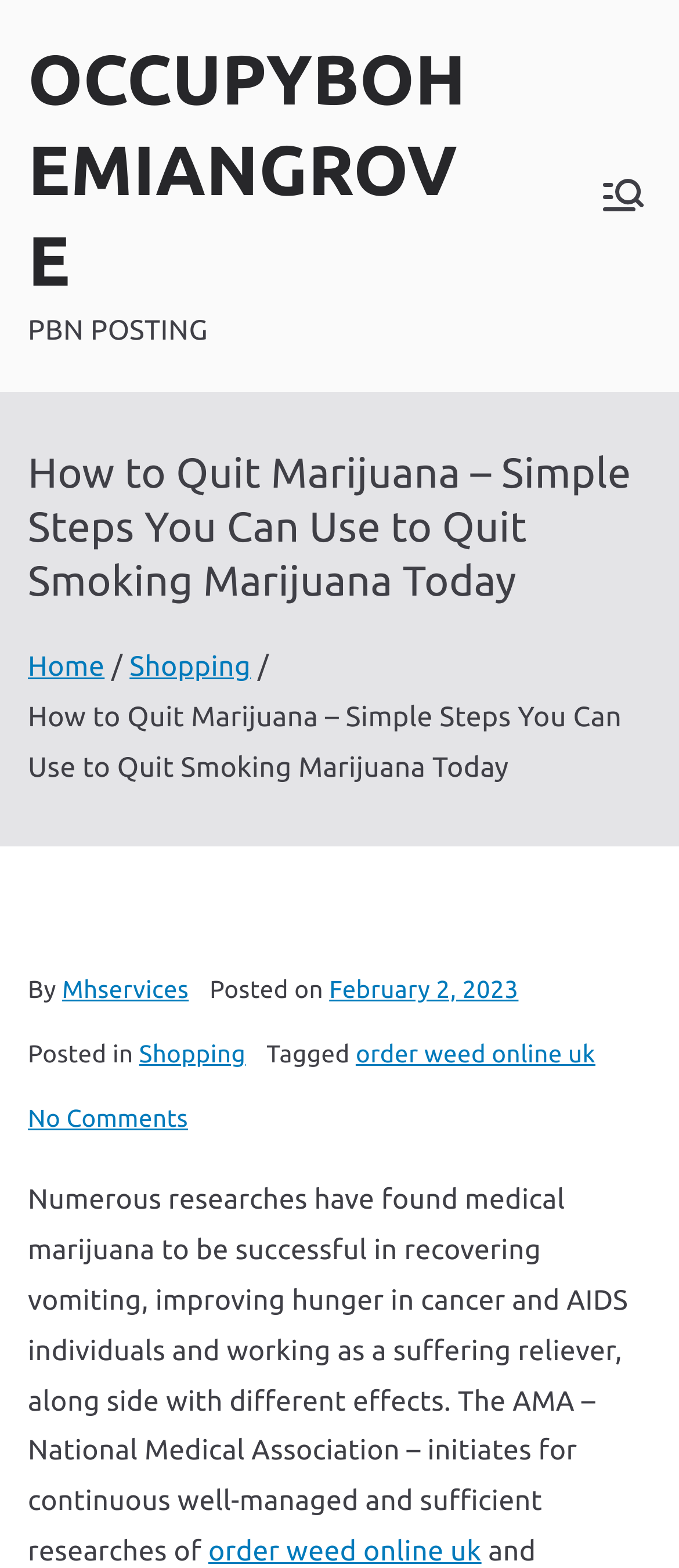Find the bounding box coordinates of the UI element according to this description: "order weed online uk".

[0.524, 0.663, 0.877, 0.681]